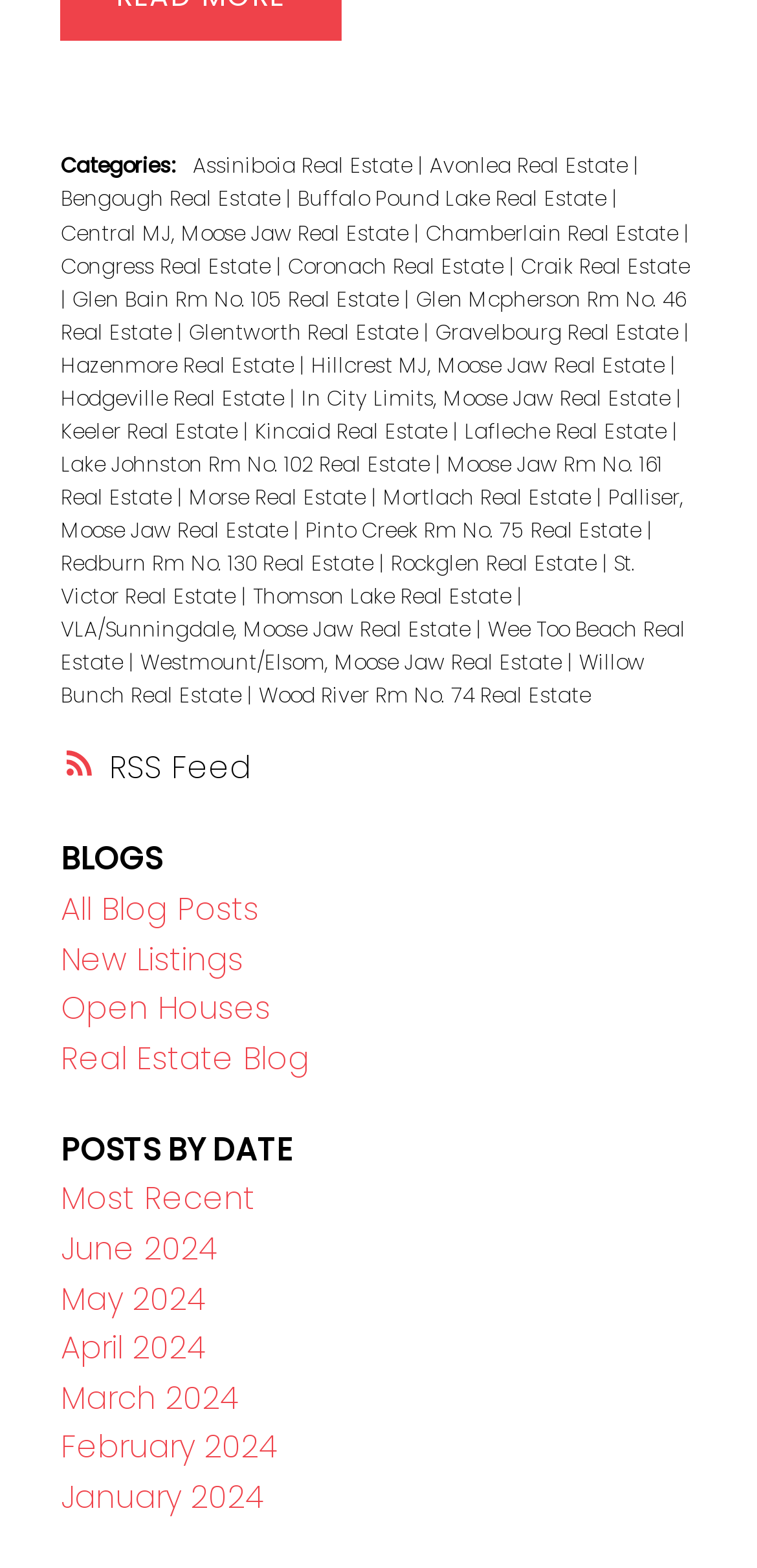Find the bounding box coordinates of the area to click in order to follow the instruction: "Explore properties in Central MJ, Moose Jaw".

[0.08, 0.139, 0.547, 0.158]